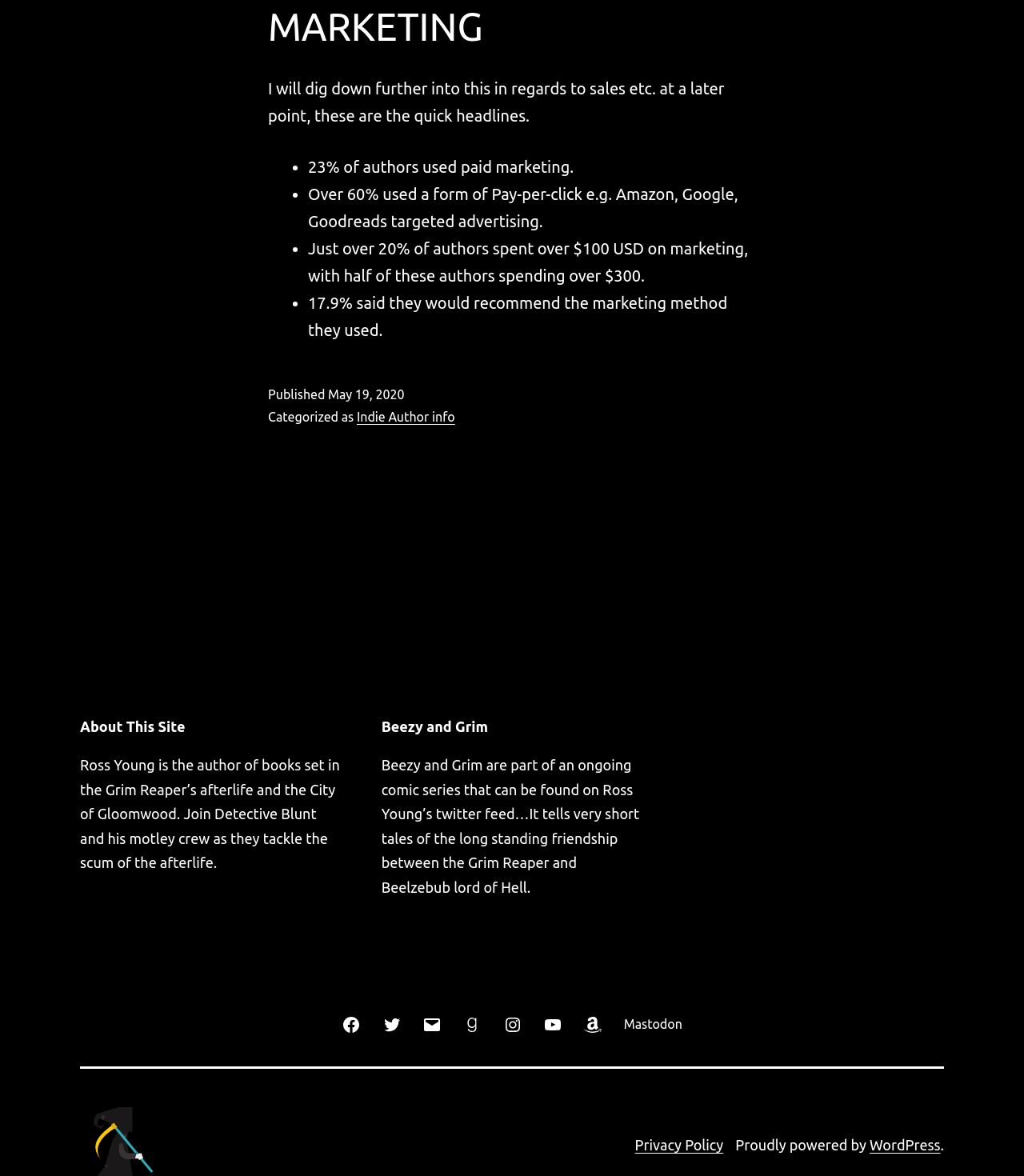Find the bounding box coordinates of the element I should click to carry out the following instruction: "Click the 'Indie Author info' link".

[0.348, 0.348, 0.444, 0.36]